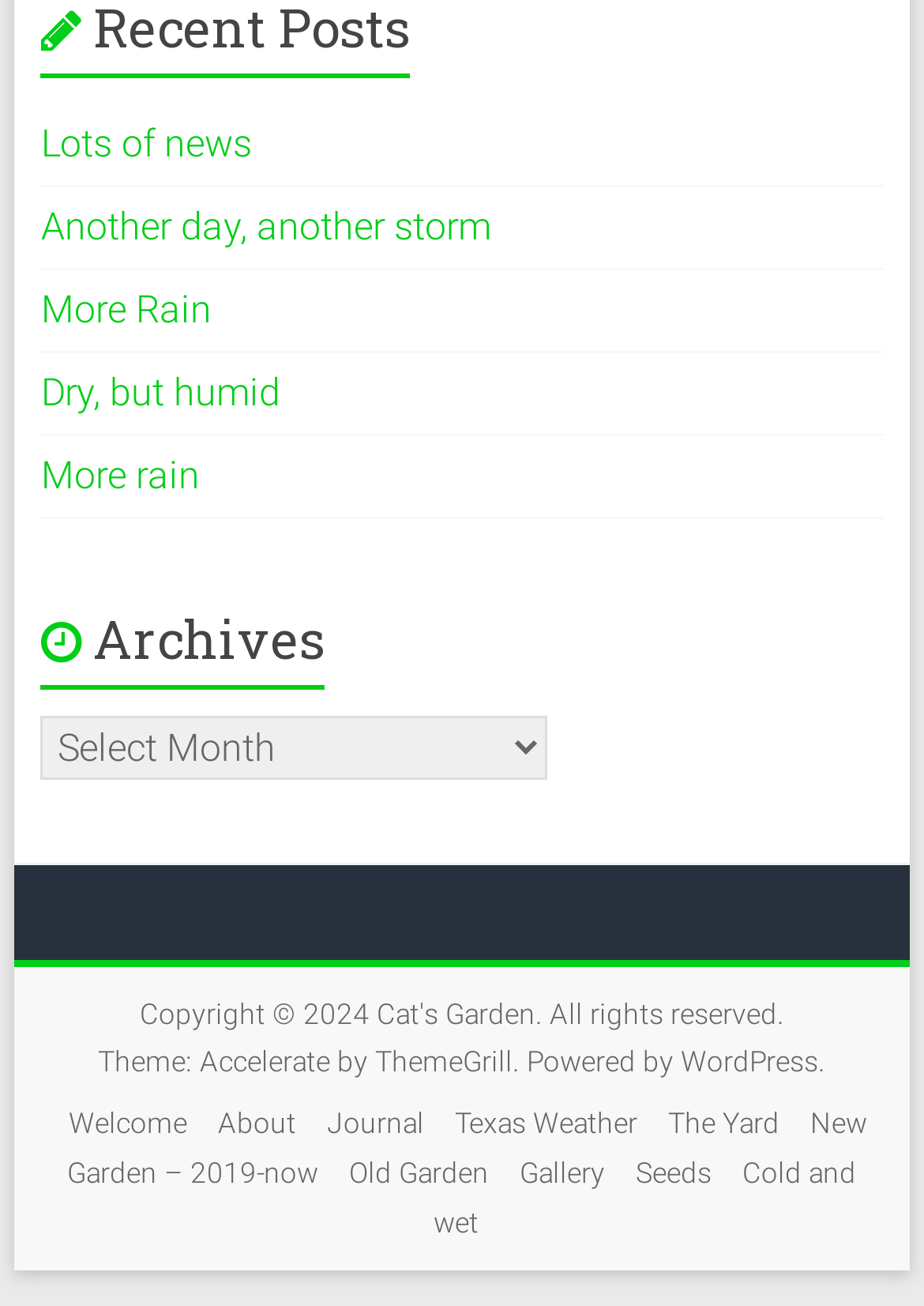Pinpoint the bounding box coordinates of the clickable element needed to complete the instruction: "Click on 'Lots of news'". The coordinates should be provided as four float numbers between 0 and 1: [left, top, right, bottom].

[0.044, 0.093, 0.272, 0.127]